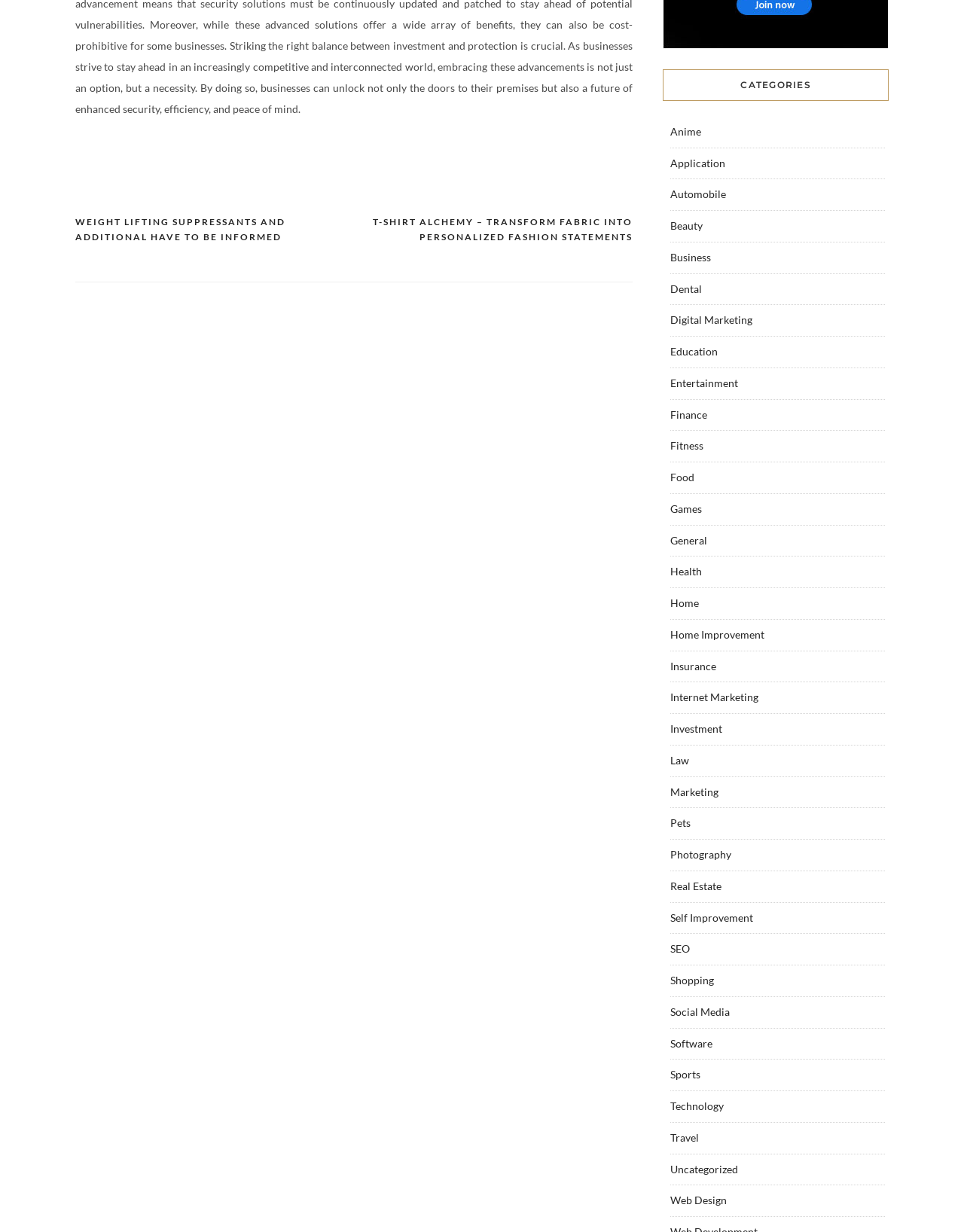Identify the bounding box coordinates of the element that should be clicked to fulfill this task: "View the 'Posts' navigation". The coordinates should be provided as four float numbers between 0 and 1, i.e., [left, top, right, bottom].

[0.078, 0.174, 0.656, 0.229]